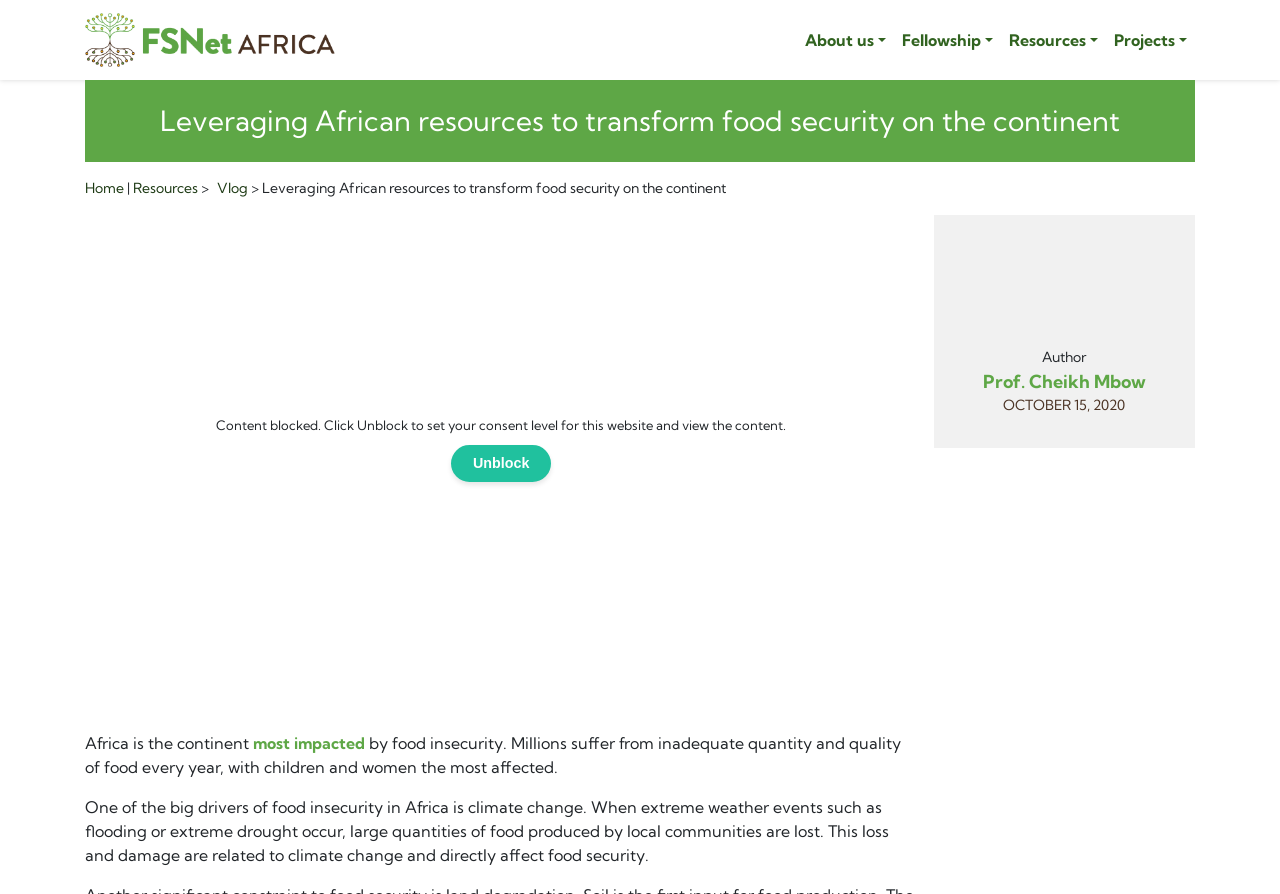Determine the bounding box coordinates of the element's region needed to click to follow the instruction: "Click on the 'About us' link". Provide these coordinates as four float numbers between 0 and 1, formatted as [left, top, right, bottom].

[0.622, 0.023, 0.698, 0.067]